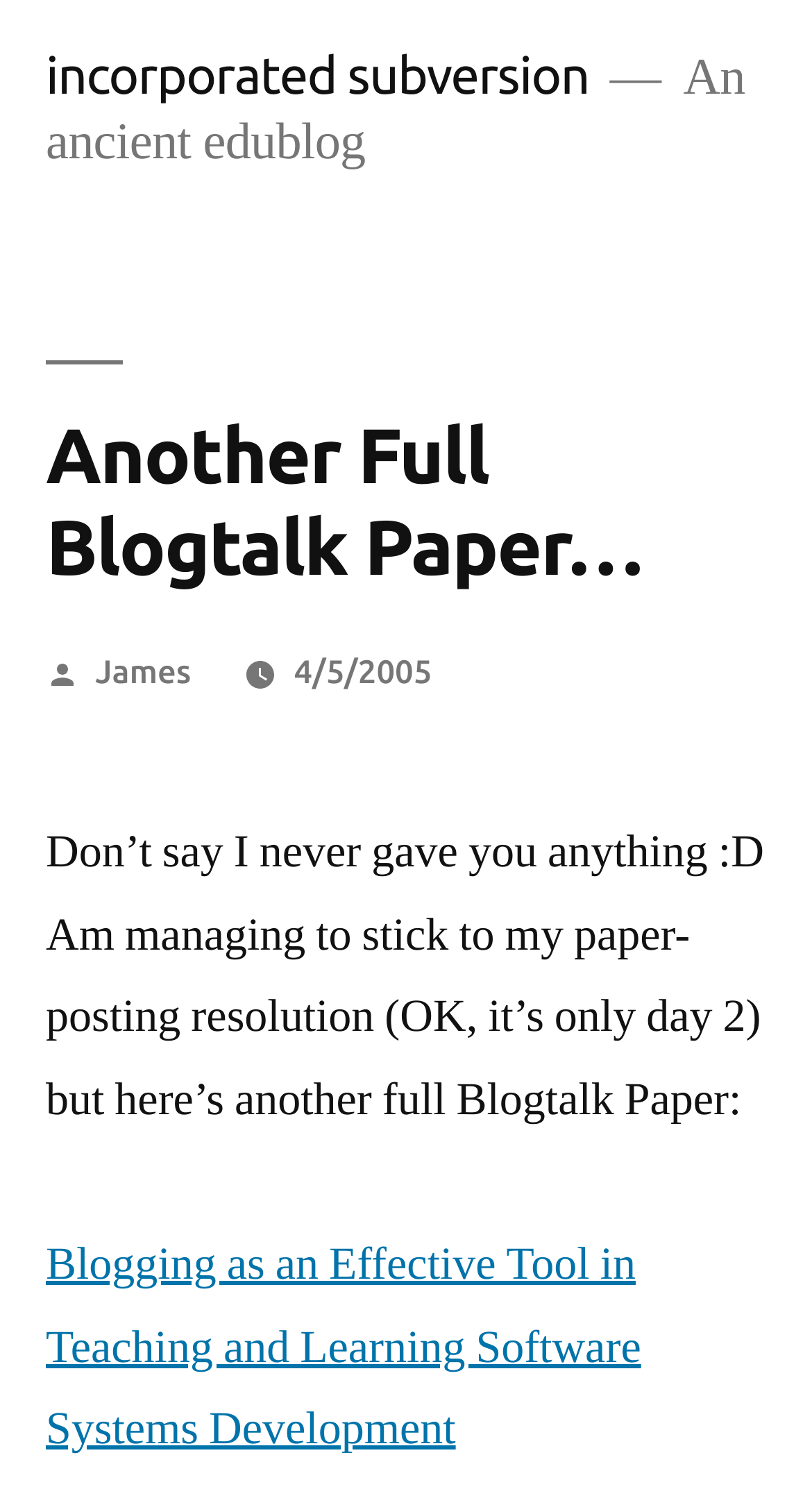Please find the bounding box for the following UI element description. Provide the coordinates in (top-left x, top-left y, bottom-right x, bottom-right y) format, with values between 0 and 1: incorporated subversion

[0.056, 0.031, 0.726, 0.07]